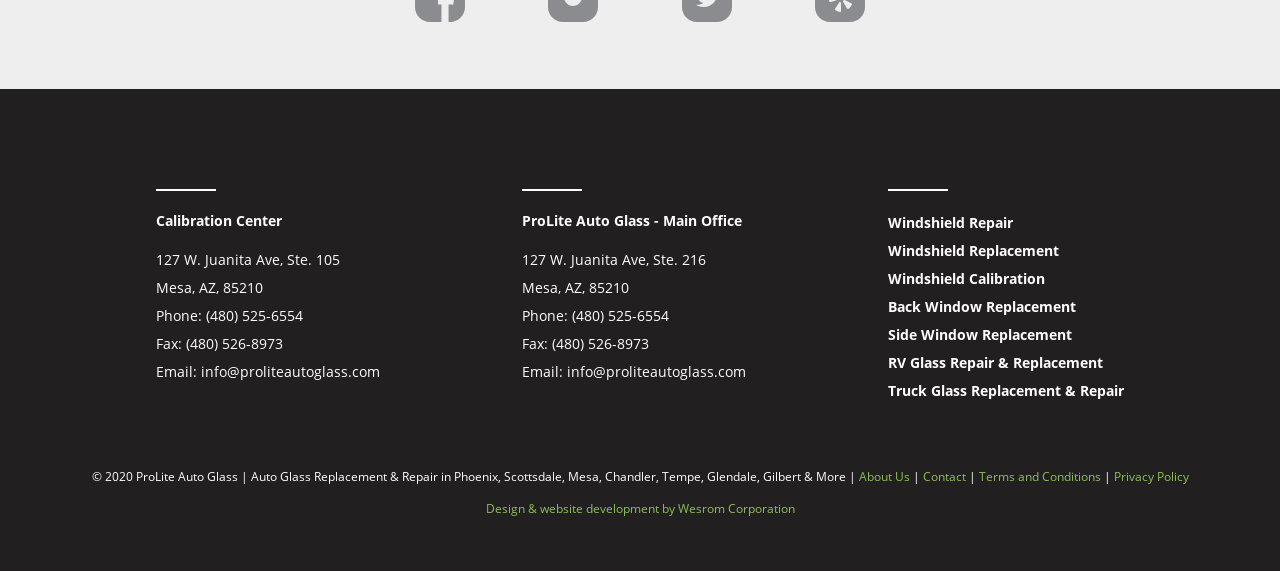Who developed the website of ProLite Auto Glass?
Please provide a single word or phrase as the answer based on the screenshot.

Wesrom Corporation